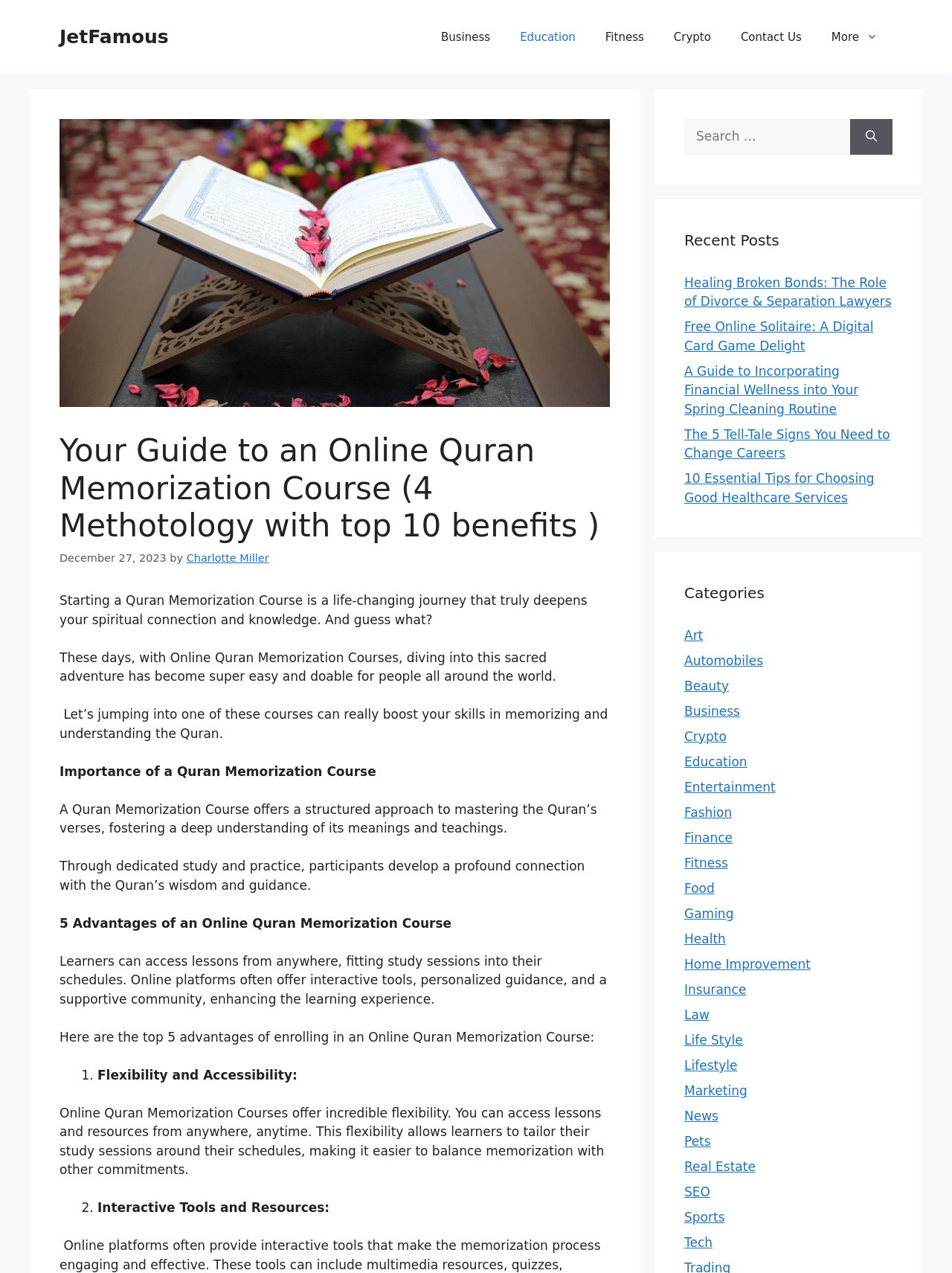Pinpoint the bounding box coordinates of the element that must be clicked to accomplish the following instruction: "Click the 'Recent Posts' link". The coordinates should be in the format of four float numbers between 0 and 1, i.e., [left, top, right, bottom].

[0.719, 0.18, 0.938, 0.197]